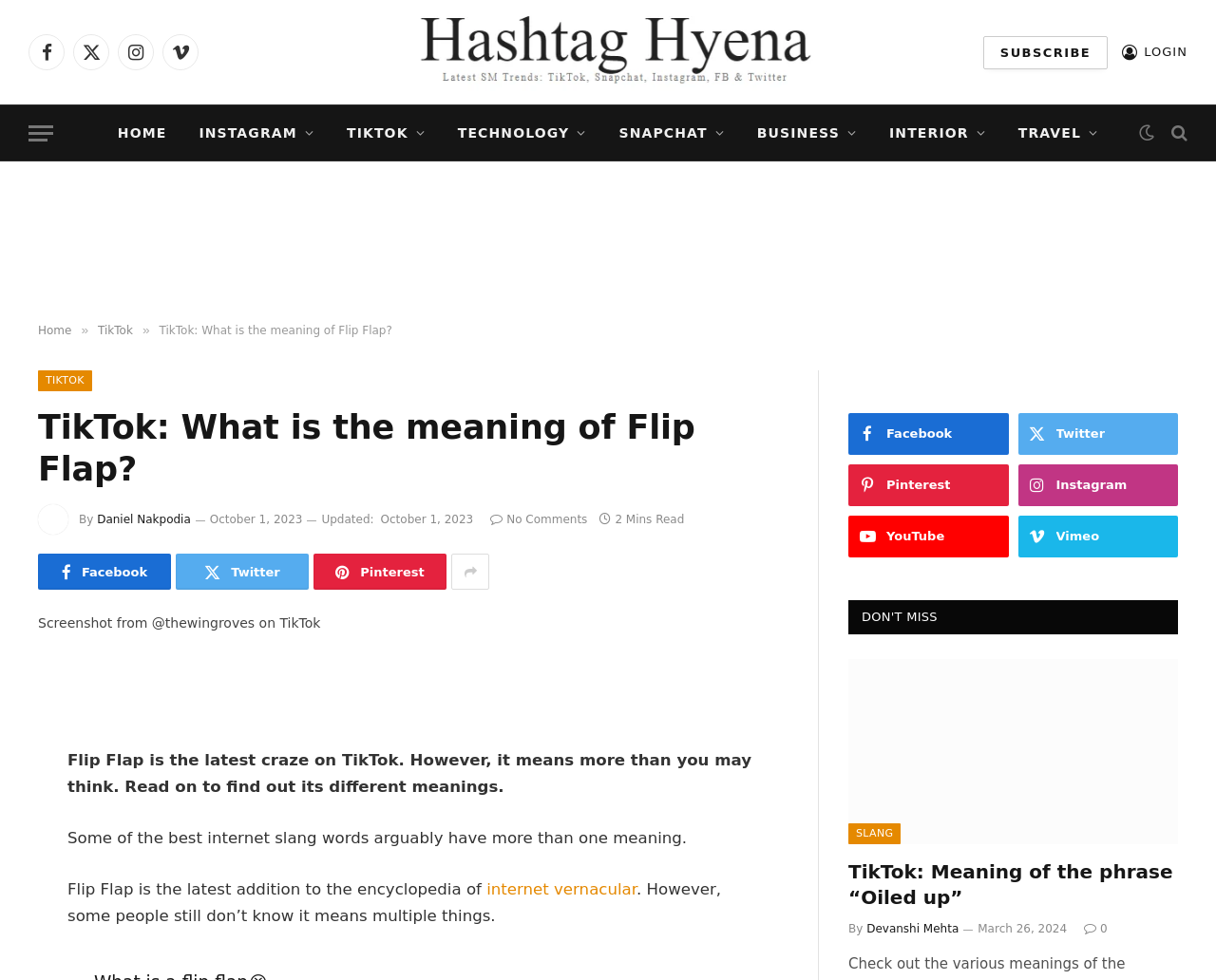Please identify the bounding box coordinates of the region to click in order to complete the given instruction: "Subscribe to the channel". The coordinates should be four float numbers between 0 and 1, i.e., [left, top, right, bottom].

[0.808, 0.036, 0.911, 0.07]